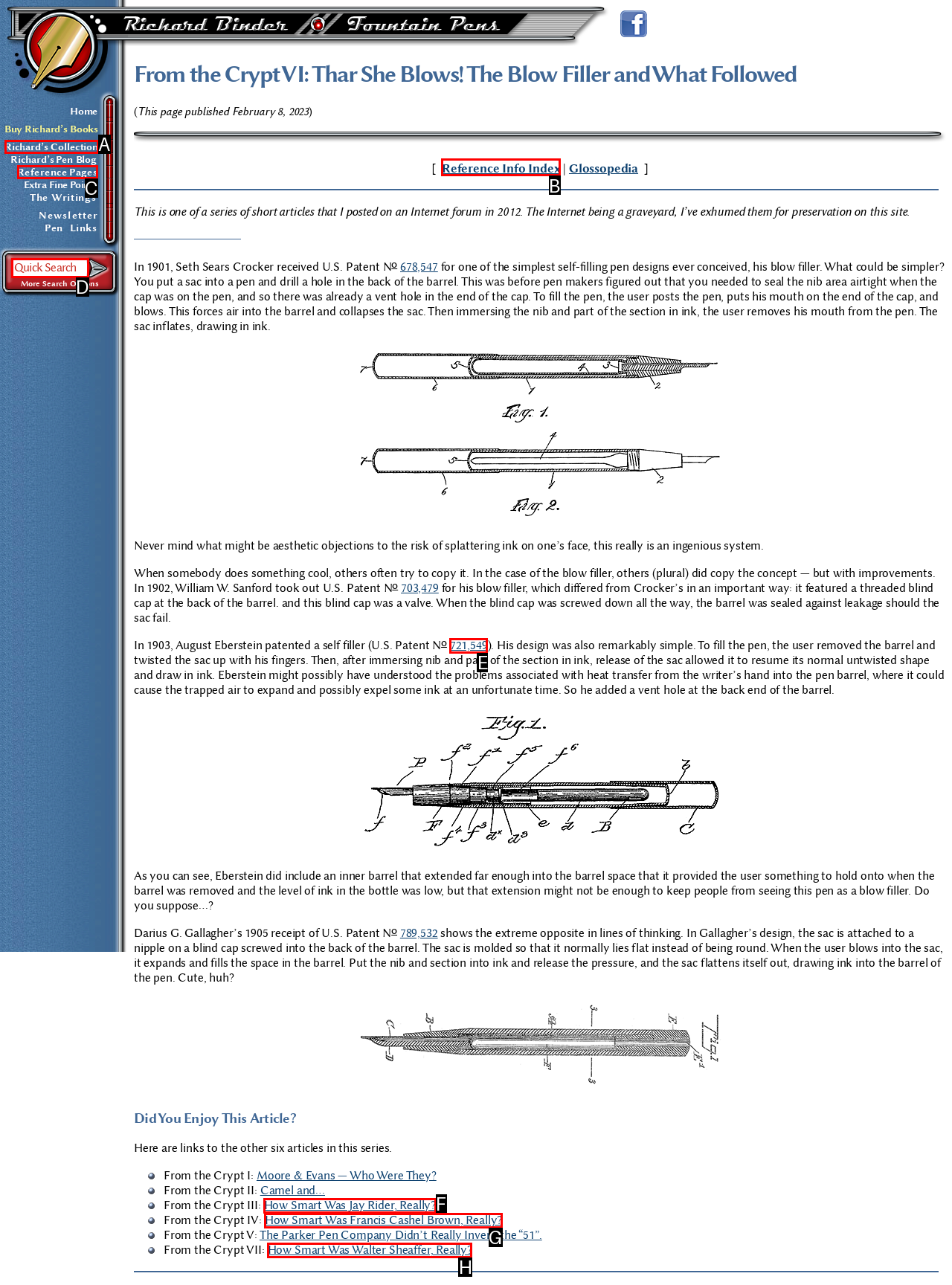Determine the letter of the UI element that you need to click to perform the task: Search for something..
Provide your answer with the appropriate option's letter.

D